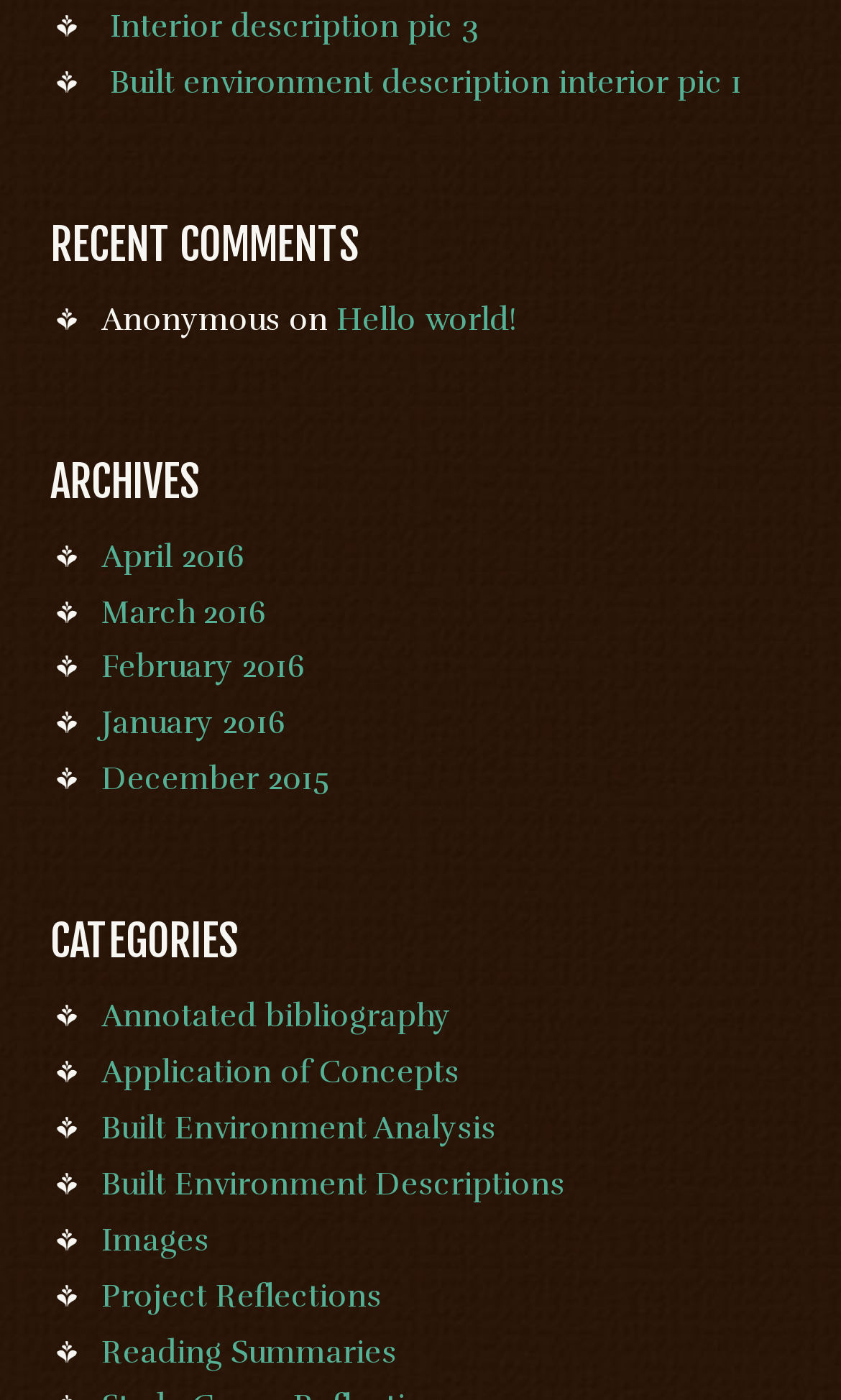Please give the bounding box coordinates of the area that should be clicked to fulfill the following instruction: "View interior description picture 3". The coordinates should be in the format of four float numbers from 0 to 1, i.e., [left, top, right, bottom].

[0.131, 0.005, 0.569, 0.033]